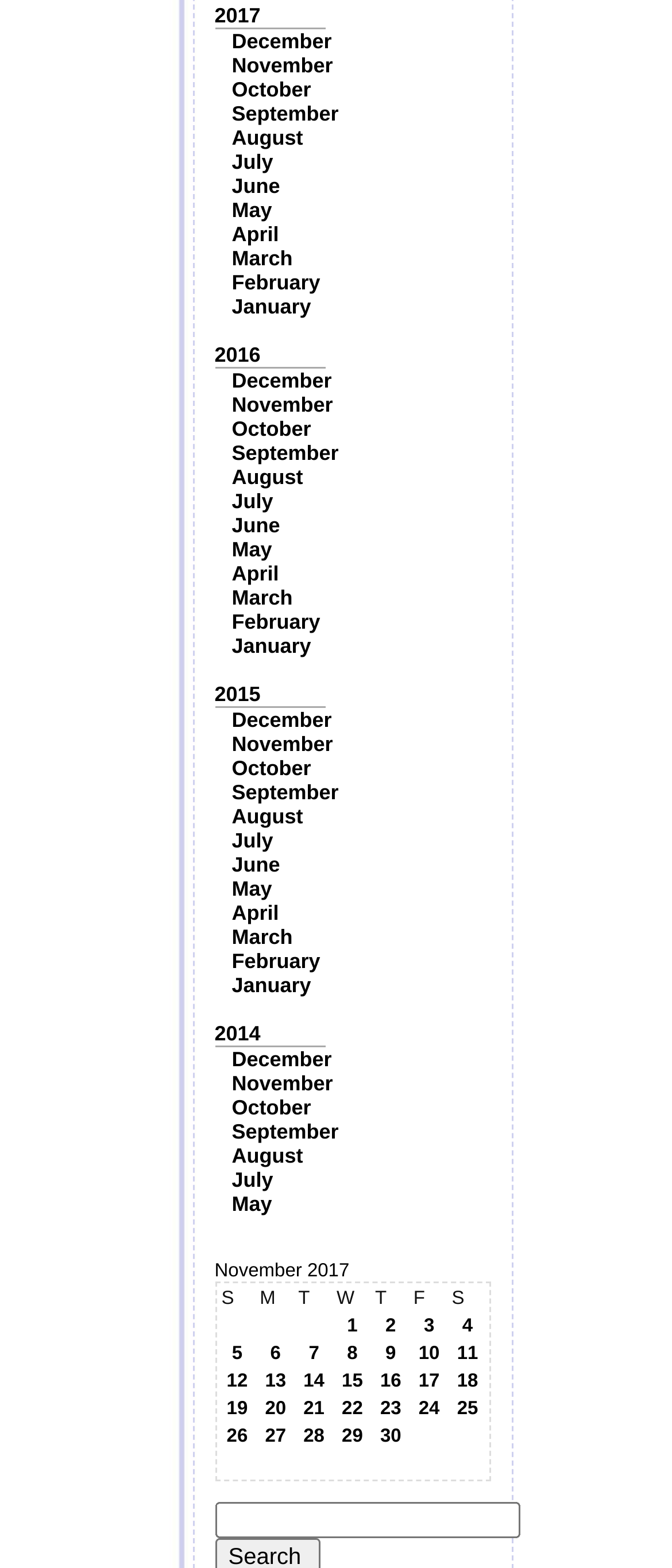What are the days of the week?
Provide a short answer using one word or a brief phrase based on the image.

S, M, T, W, T, F, S